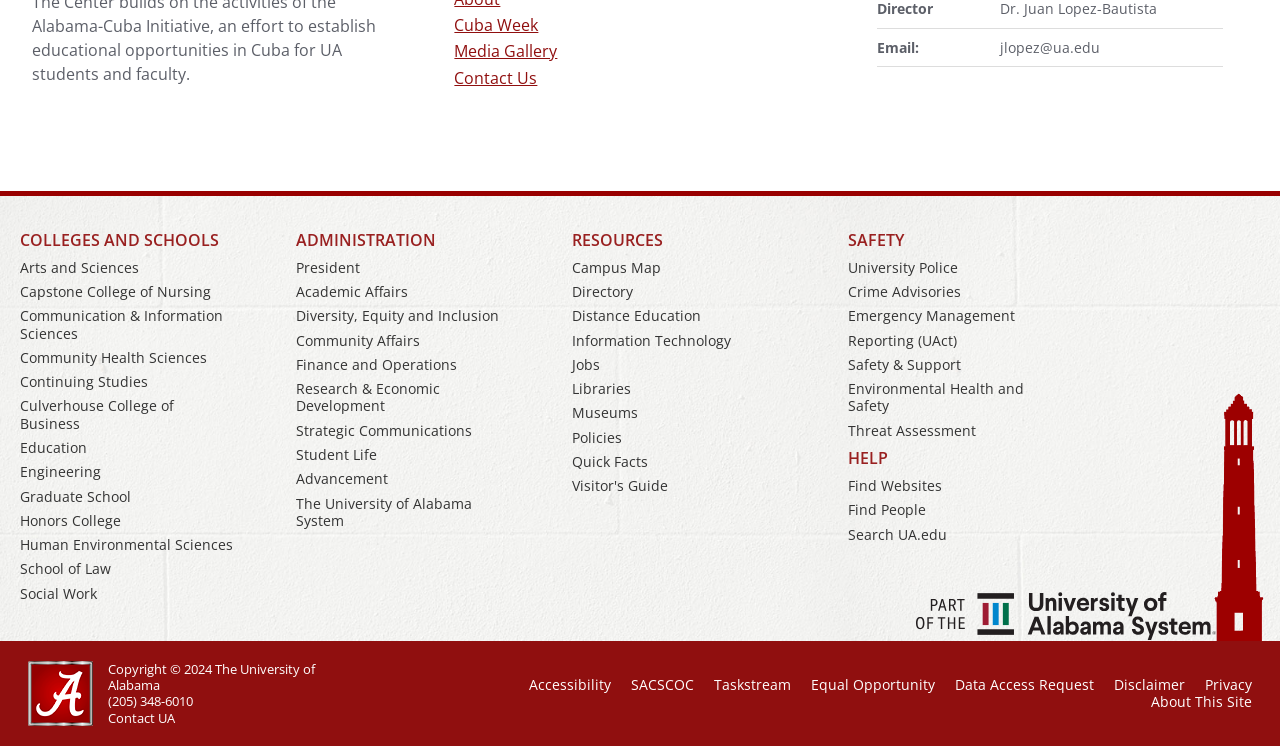Predict the bounding box coordinates of the UI element that matches this description: "Capstone College of Nursing". The coordinates should be in the format [left, top, right, bottom] with each value between 0 and 1.

[0.016, 0.378, 0.165, 0.404]